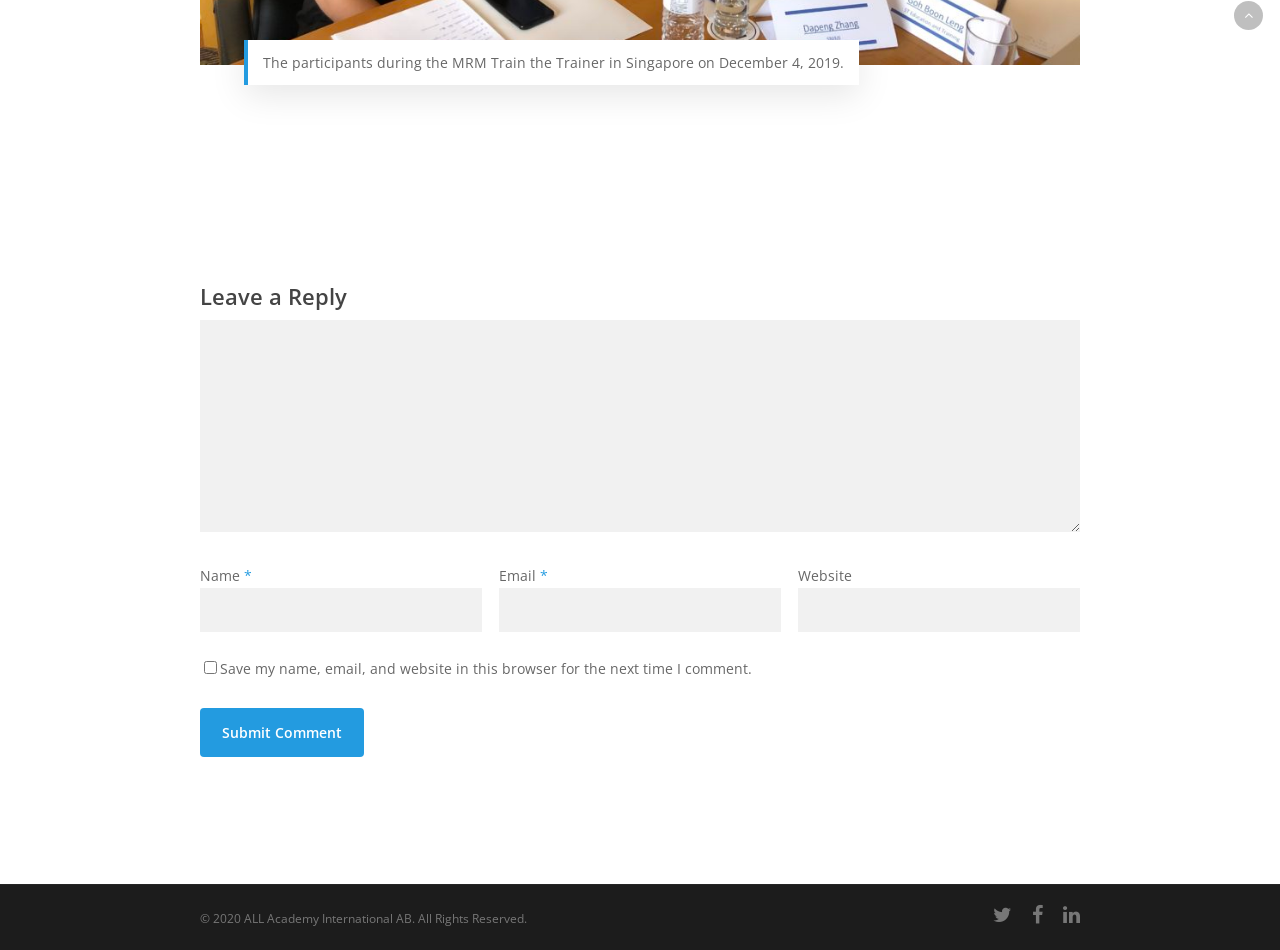How many social media links are present?
Based on the screenshot, answer the question with a single word or phrase.

3